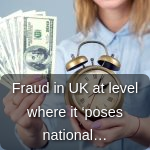What is the concern highlighted in the overlay text?
Please respond to the question with a detailed and well-explained answer.

The overlay text states, 'Fraud in UK at level where it 'poses national…', which emphasizes the growing concern about fraud in the UK and its potential impact on the nation.